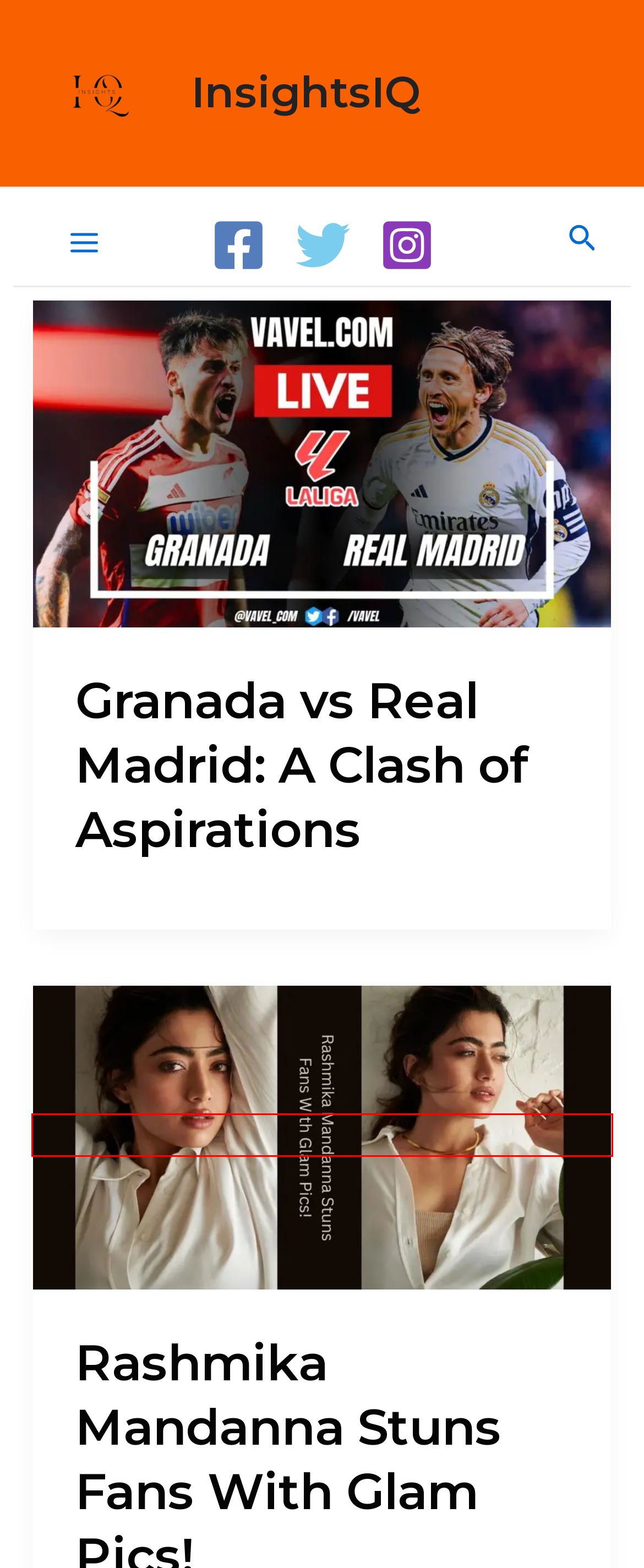You are provided with a screenshot of a webpage highlighting a UI element with a red bounding box. Choose the most suitable webpage description that matches the new page after clicking the element in the bounding box. Here are the candidates:
A. Herschel Weingrod Accused: Meeting Minor, Public Outrage | InsightsIQ
B. IQOO Z9x: Price, Specs, Release & Availability (India) | InsightsIQ
C. Disclaimer | InsightsIQ
D. IPad Air 2024 Vs 2022: Upgrade For Rs 5000? | InsightsIQ
E. Family Fare Sign Dweller:Woman Dwelled In Store Sign For A Year | InsightsIQ
F. Rashmika Mandanna Stuns Fans With Glam Pics! | InsightsIQ
G. Affiliate Disclosure | InsightsIQ
H. Granada Vs Real Madrid: A Clash Of Aspirations | InsightsIQ

F